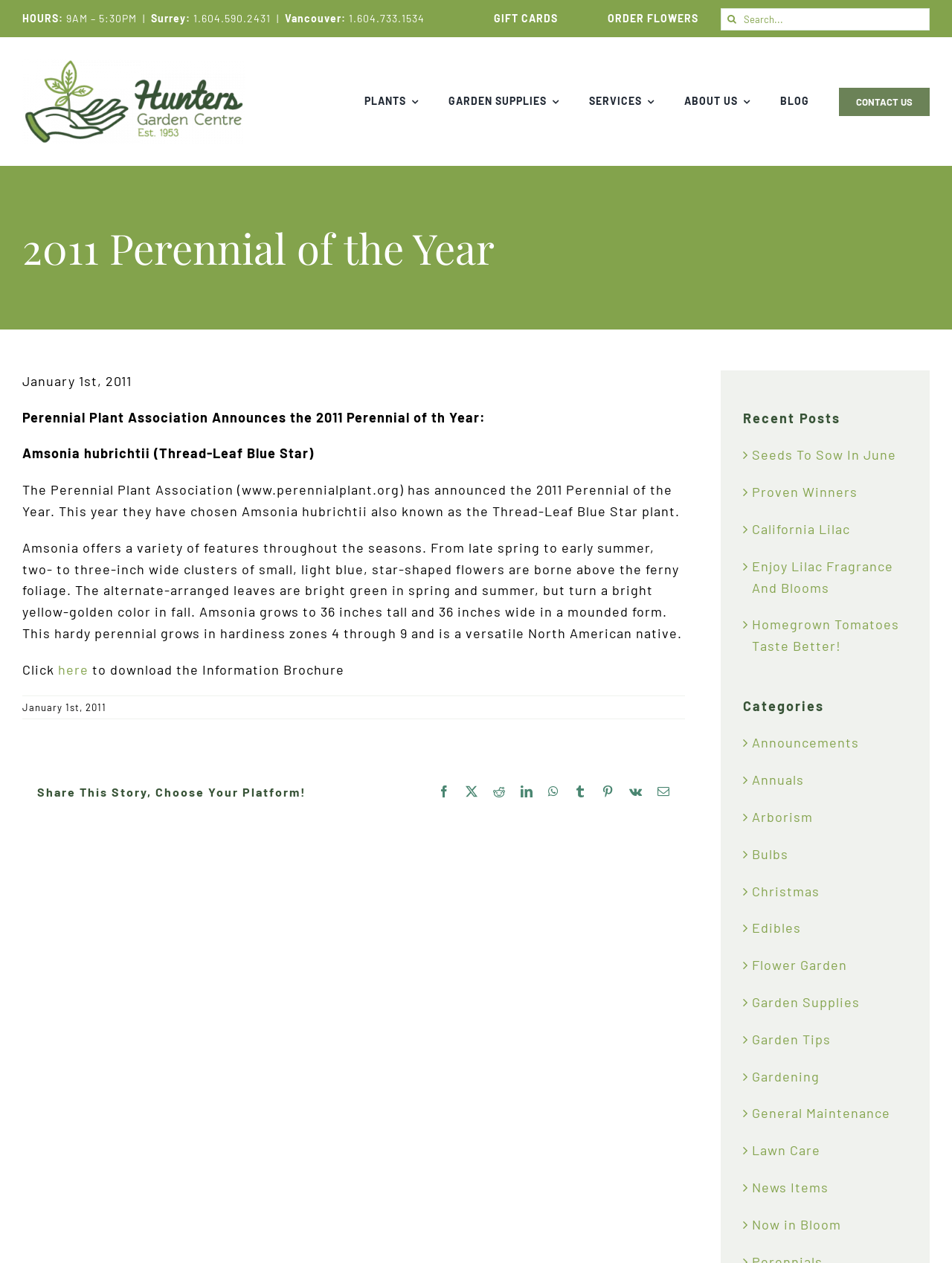Can you specify the bounding box coordinates for the region that should be clicked to fulfill this instruction: "Search for something".

[0.757, 0.006, 0.977, 0.024]